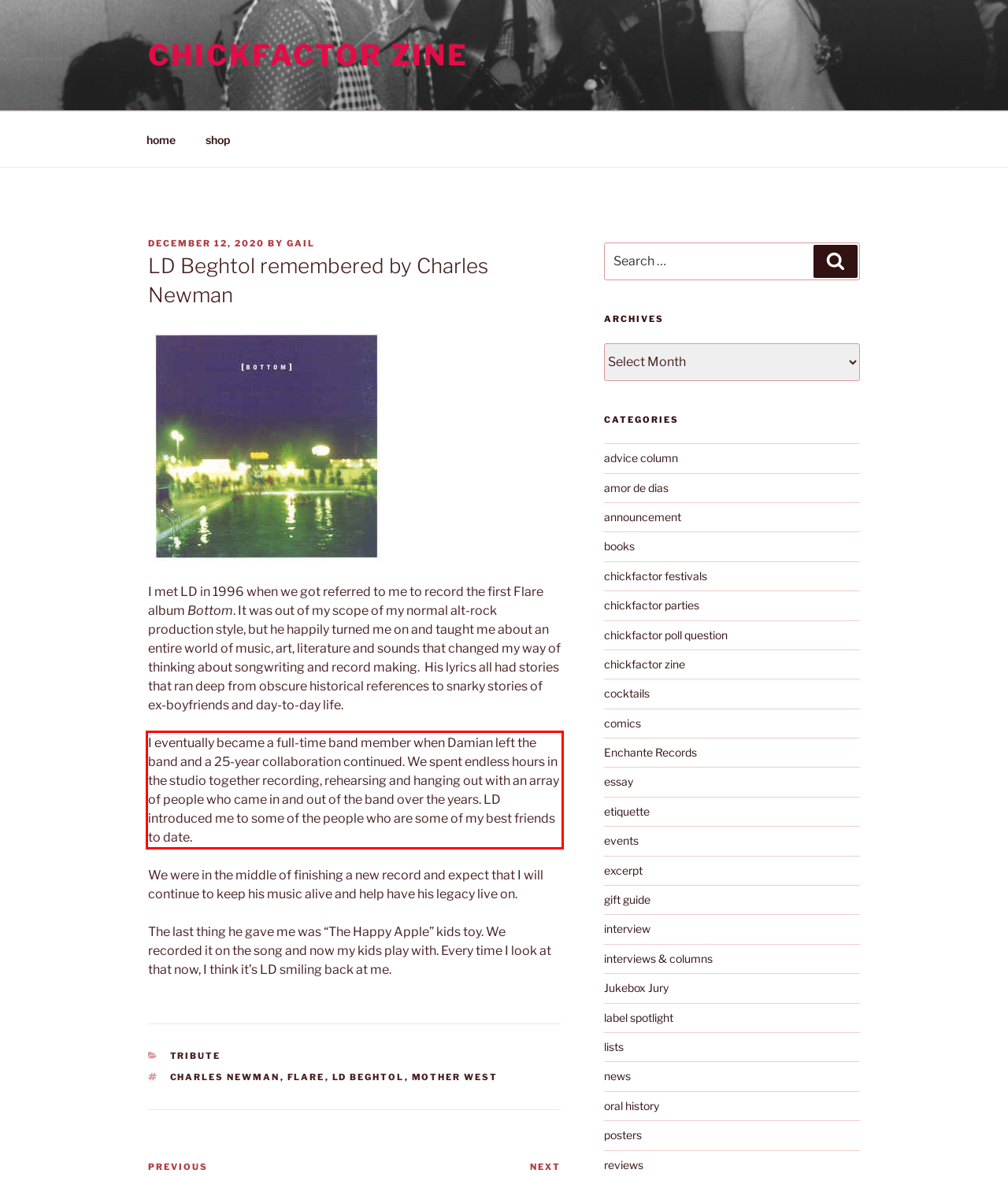Please identify the text within the red rectangular bounding box in the provided webpage screenshot.

I eventually became a full-time band member when Damian left the band and a 25-year collaboration continued. We spent endless hours in the studio together recording, rehearsing and hanging out with an array of people who came in and out of the band over the years. LD introduced me to some of the people who are some of my best friends to date.